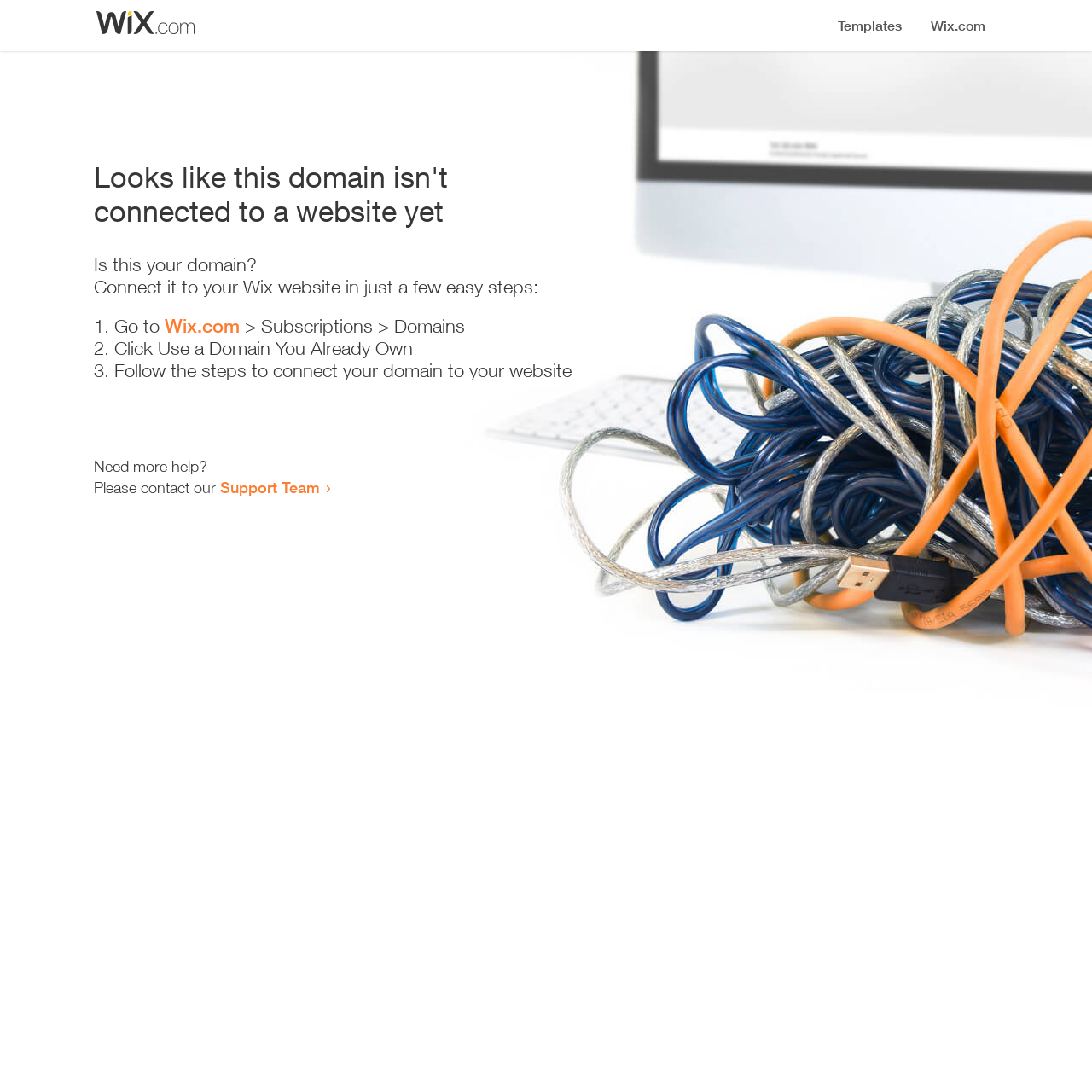Determine the bounding box coordinates for the UI element described. Format the coordinates as (top-left x, top-left y, bottom-right x, bottom-right y) and ensure all values are between 0 and 1. Element description: Support Team

[0.202, 0.438, 0.293, 0.455]